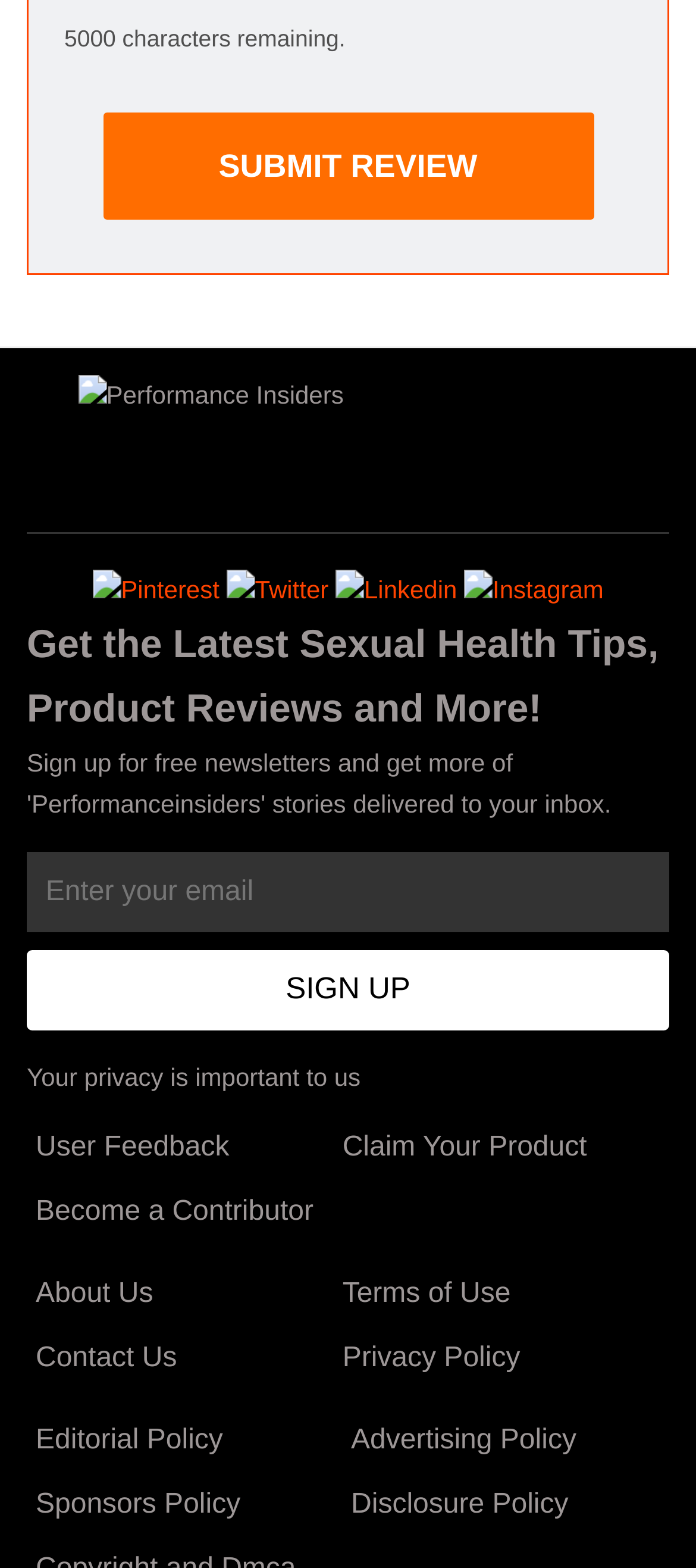Give the bounding box coordinates for the element described as: "Menu".

None